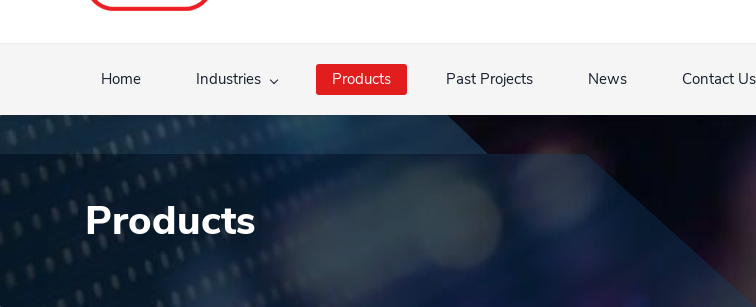Utilize the details in the image to give a detailed response to the question: What is the prominent text displayed on the webpage?

The word 'Products' is prominently displayed in large, bold text, immediately capturing the viewer's attention and indicating that this section will showcase the company's offerings.